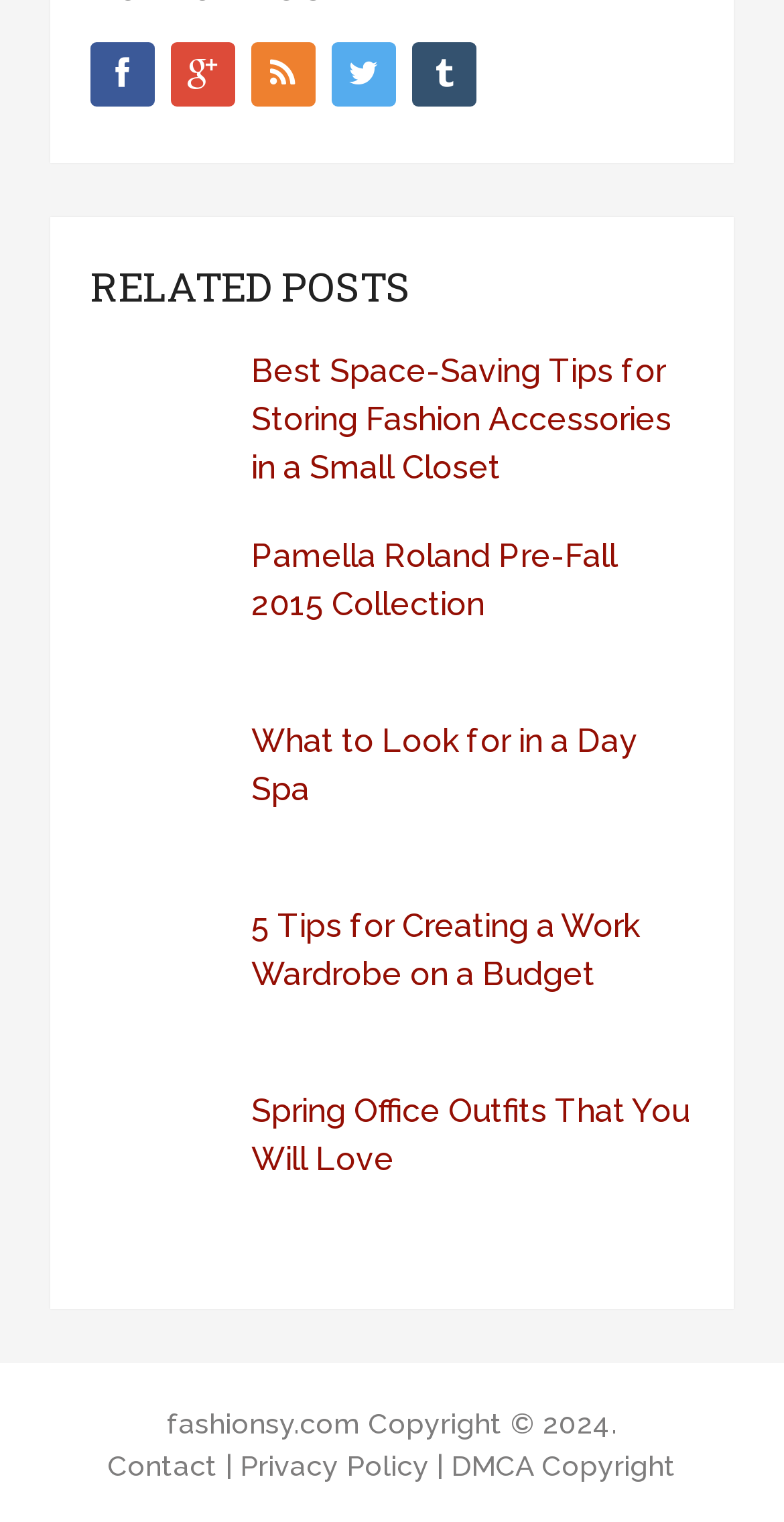Provide a single word or phrase to answer the given question: 
What is the copyright year?

2024